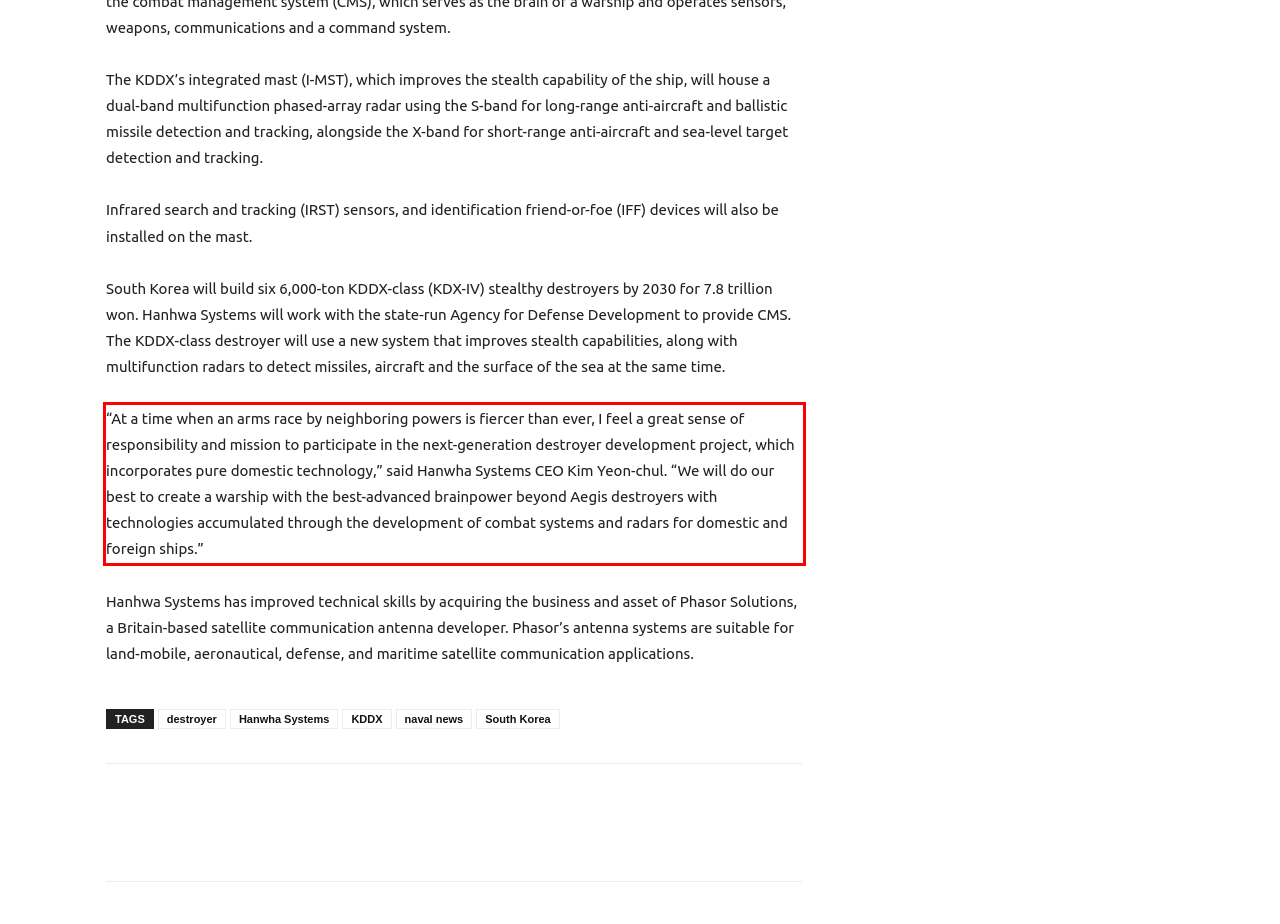You are given a webpage screenshot with a red bounding box around a UI element. Extract and generate the text inside this red bounding box.

“At a time when an arms race by neighboring powers is fiercer than ever, I feel a great sense of responsibility and mission to participate in the next-generation destroyer development project, which incorporates pure domestic technology,” said Hanwha Systems CEO Kim Yeon-chul. “We will do our best to create a warship with the best-advanced brainpower beyond Aegis destroyers with technologies accumulated through the development of combat systems and radars for domestic and foreign ships.”